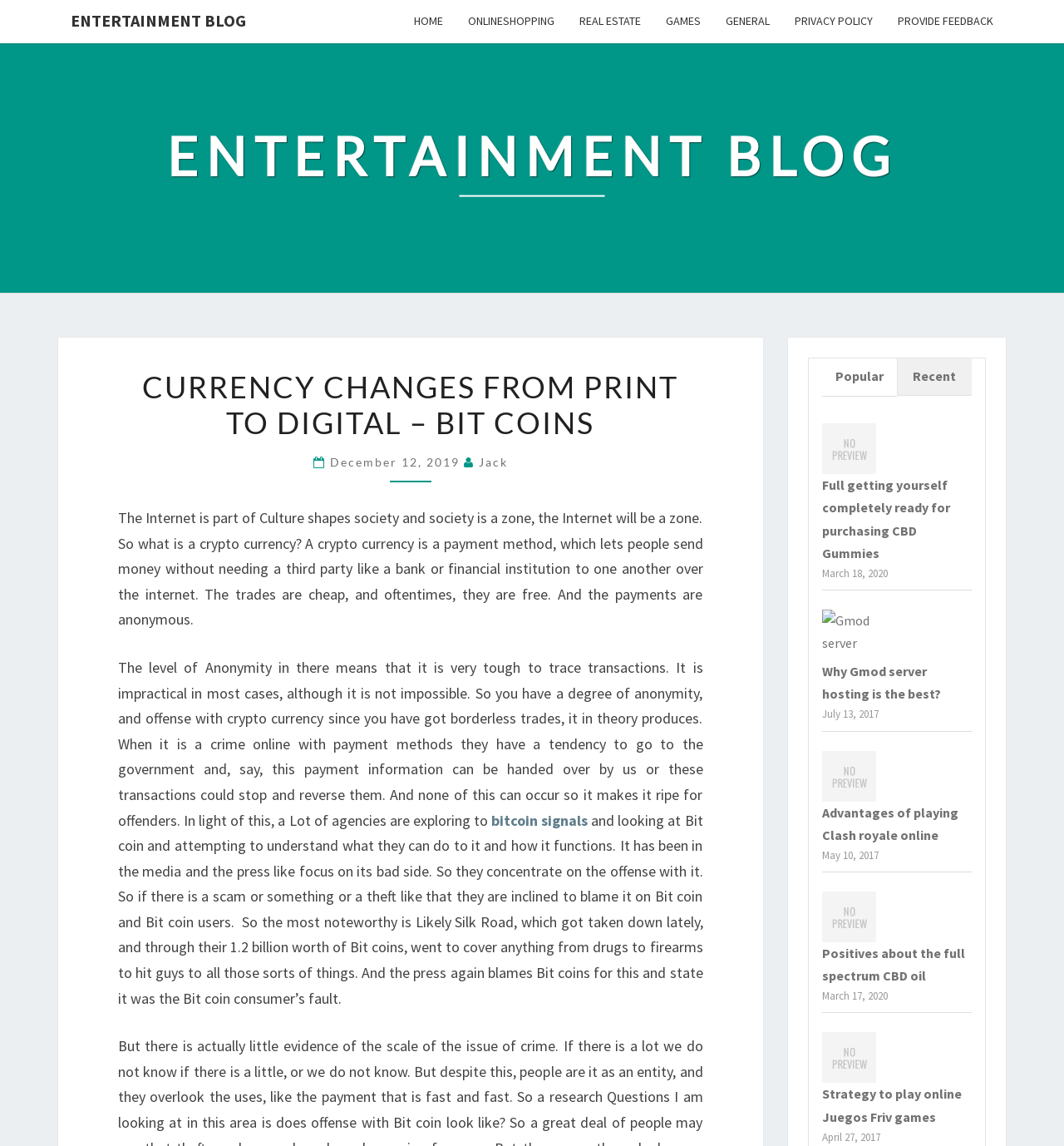Please identify the bounding box coordinates of the element's region that should be clicked to execute the following instruction: "Learn more about bitcoin signals". The bounding box coordinates must be four float numbers between 0 and 1, i.e., [left, top, right, bottom].

[0.462, 0.707, 0.552, 0.724]